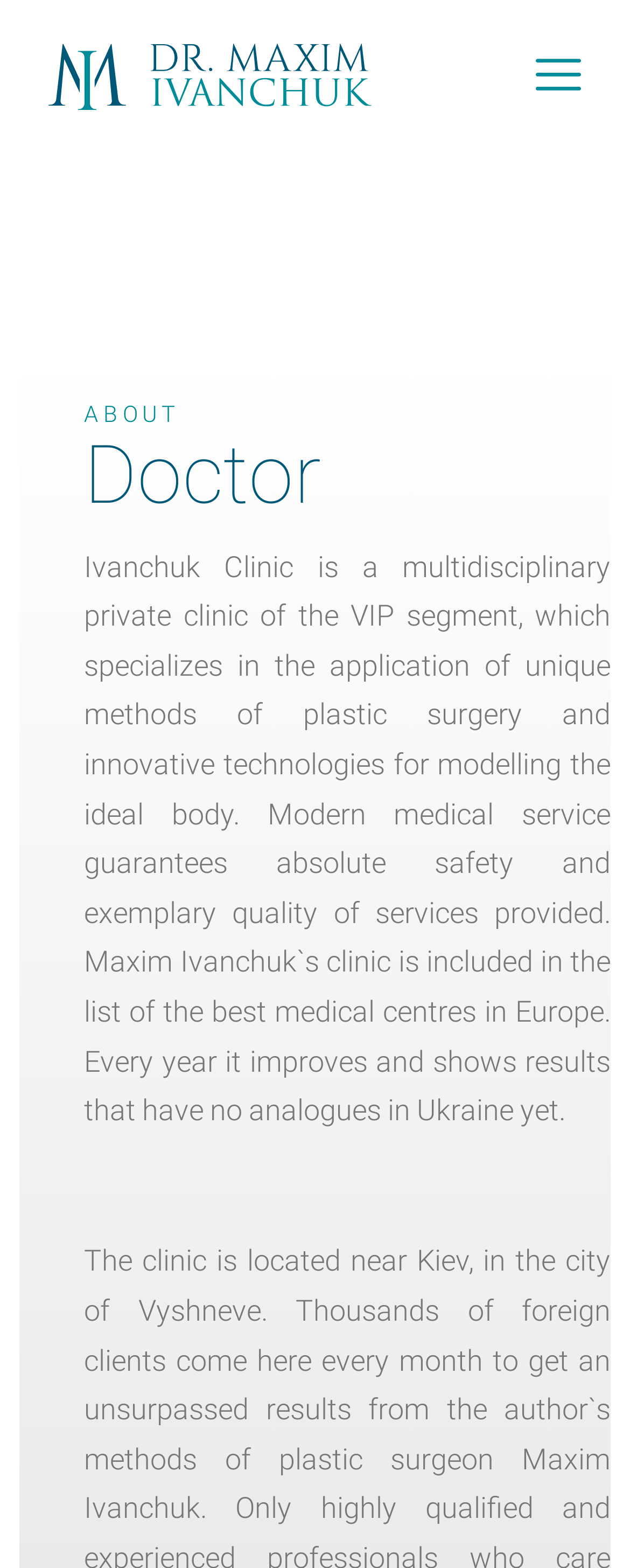Please examine the image and answer the question with a detailed explanation:
What is the ranking of the clinic in Europe?

The ranking of the clinic in Europe can be inferred from the text description, which states 'Maxim Ivanchuk`s clinic is included in the list of the best medical centres in Europe'.